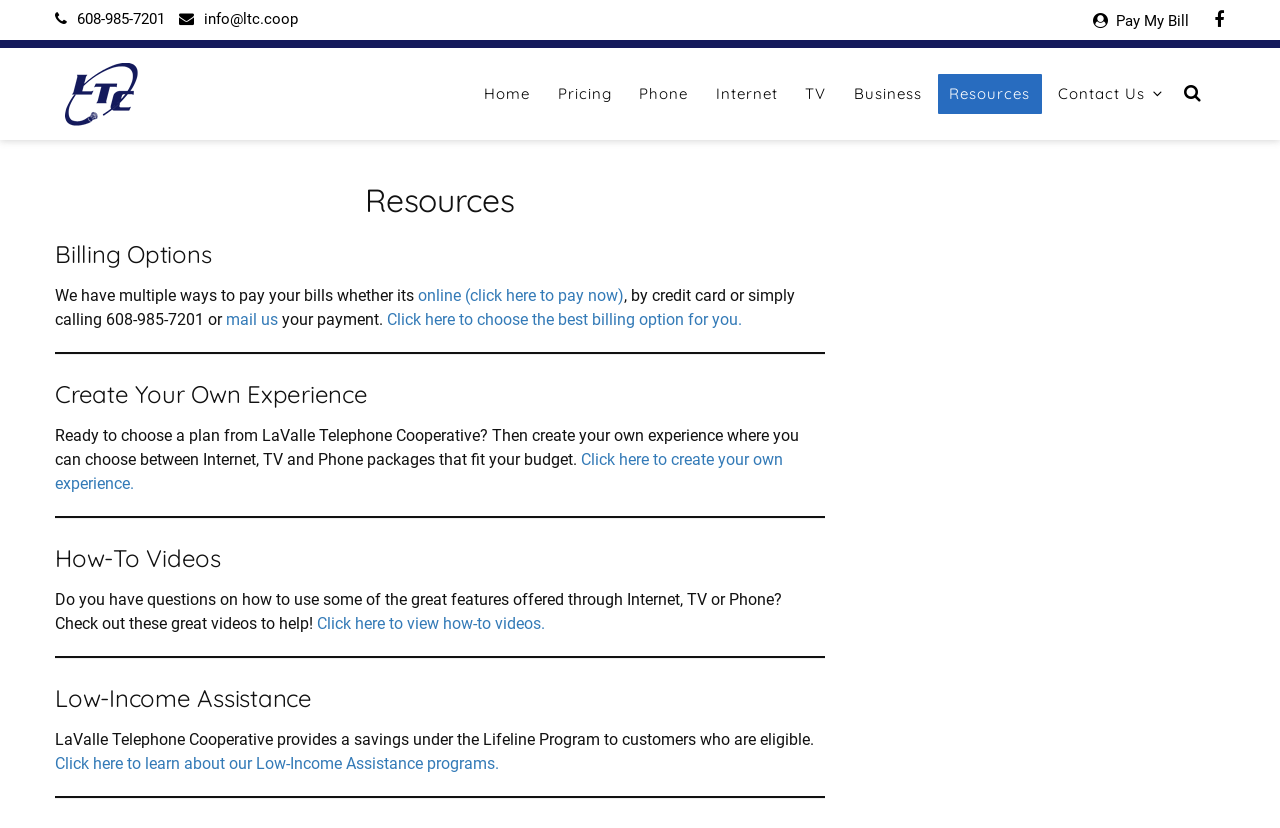Observe the image and answer the following question in detail: What is the phone number to pay bills?

I found the phone number by looking at the top section of the webpage, where it says '608-985-7201' next to the 'info@ltc.coop' email address.